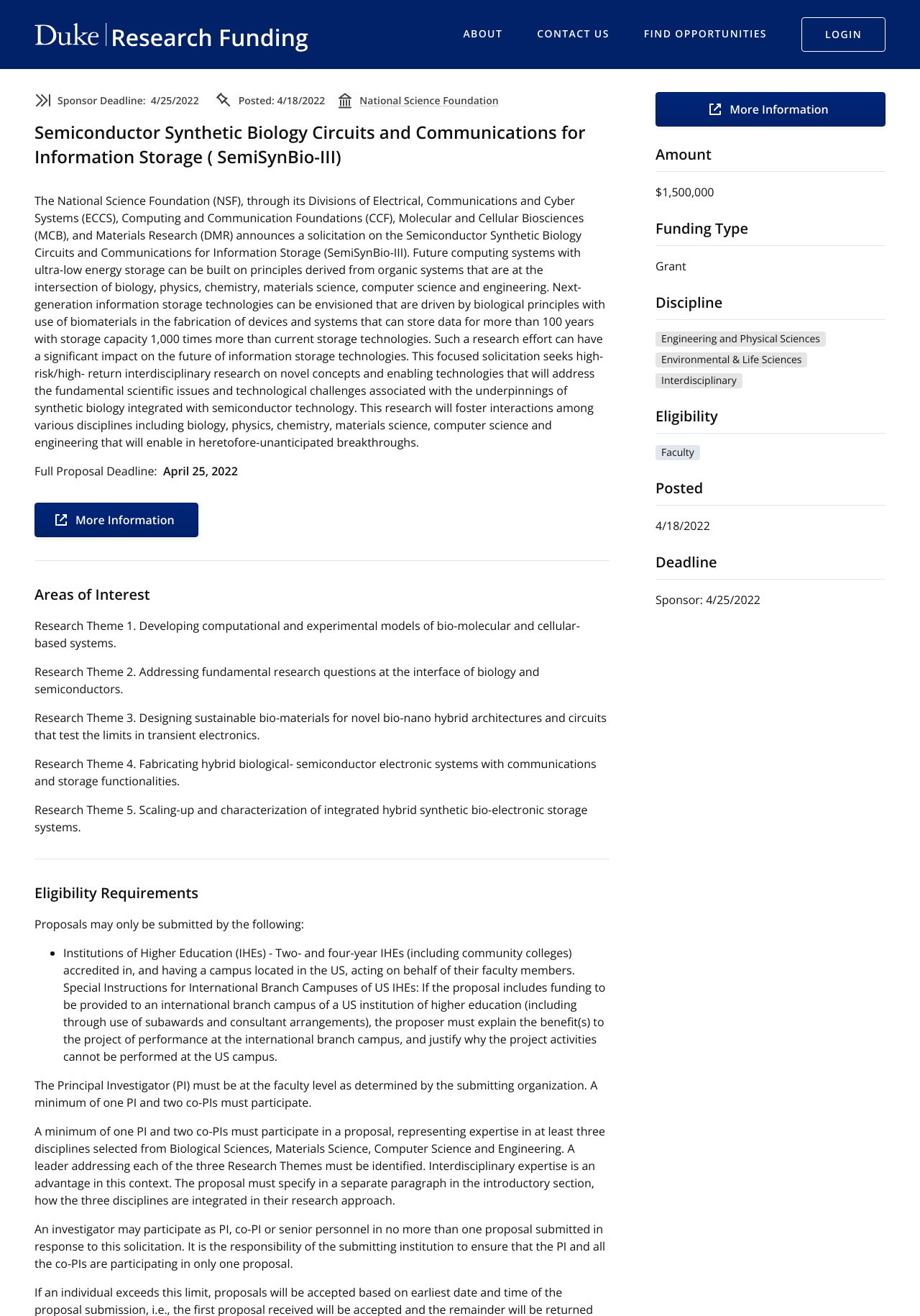Determine the bounding box coordinates of the area to click in order to meet this instruction: "View the 'Main navigation'".

[0.503, 0.016, 0.834, 0.037]